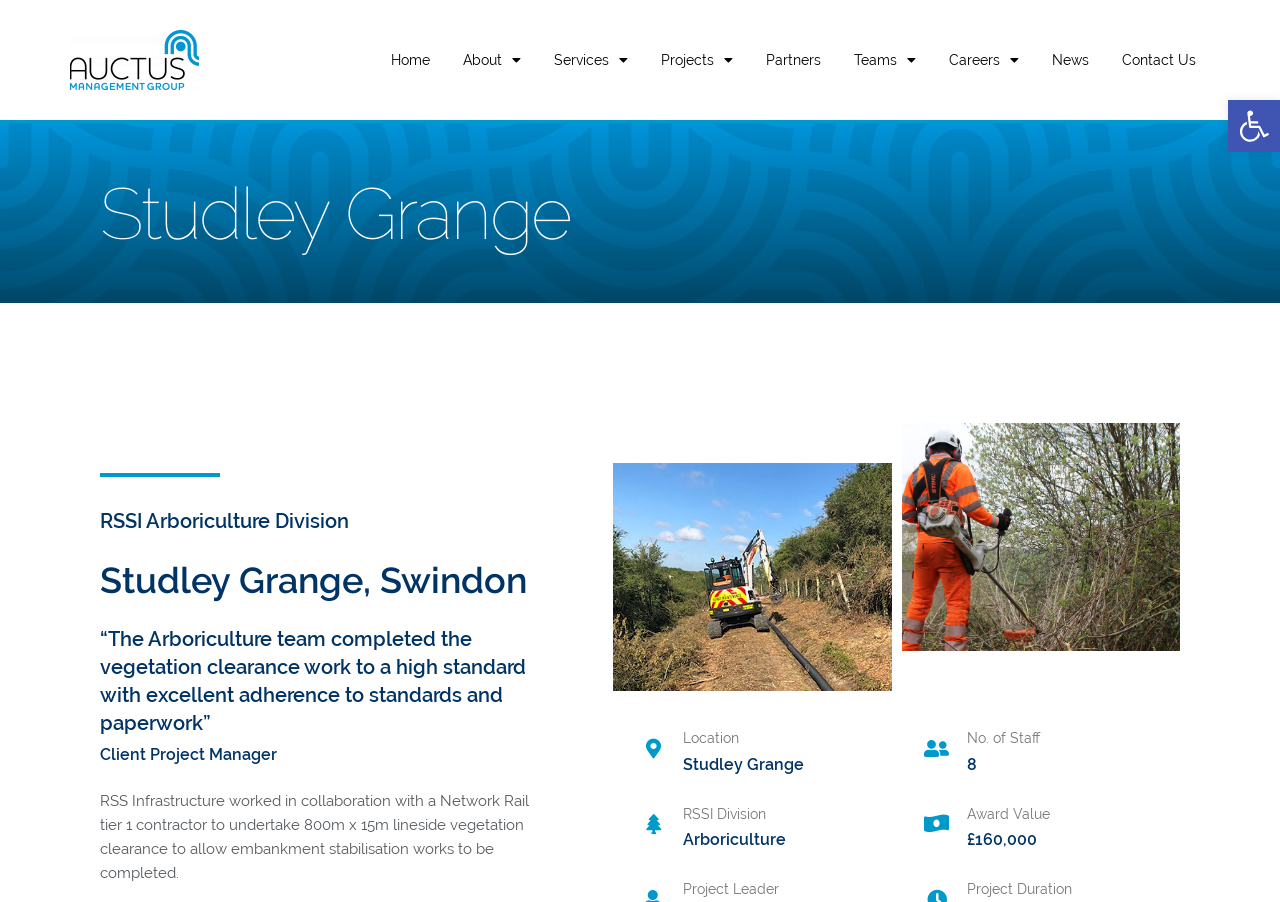Please identify the bounding box coordinates of the element that needs to be clicked to perform the following instruction: "Click the Contact Us link".

[0.866, 0.041, 0.945, 0.092]